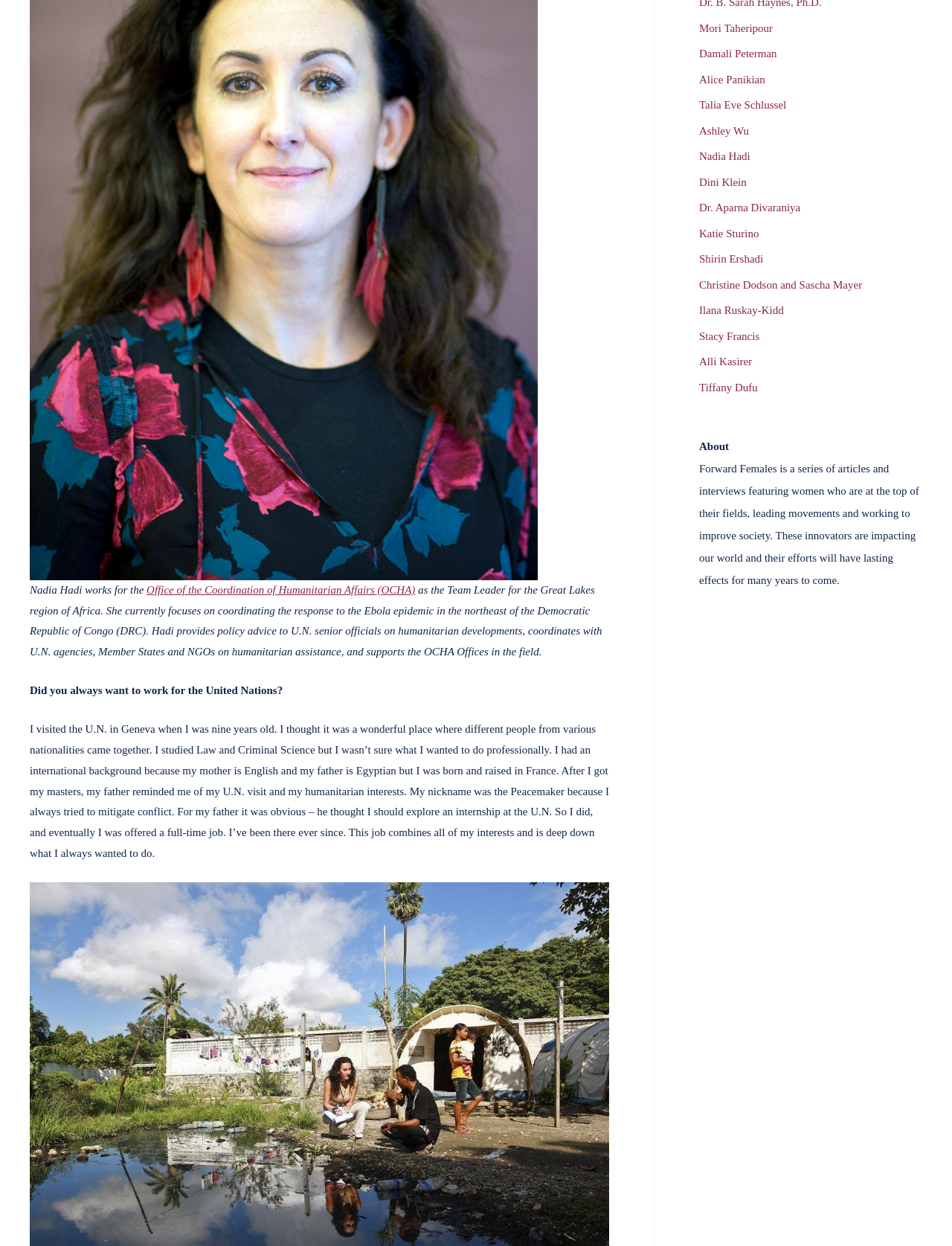Find the bounding box of the UI element described as follows: "Dr. Aparna Divaraniya".

[0.734, 0.162, 0.841, 0.171]